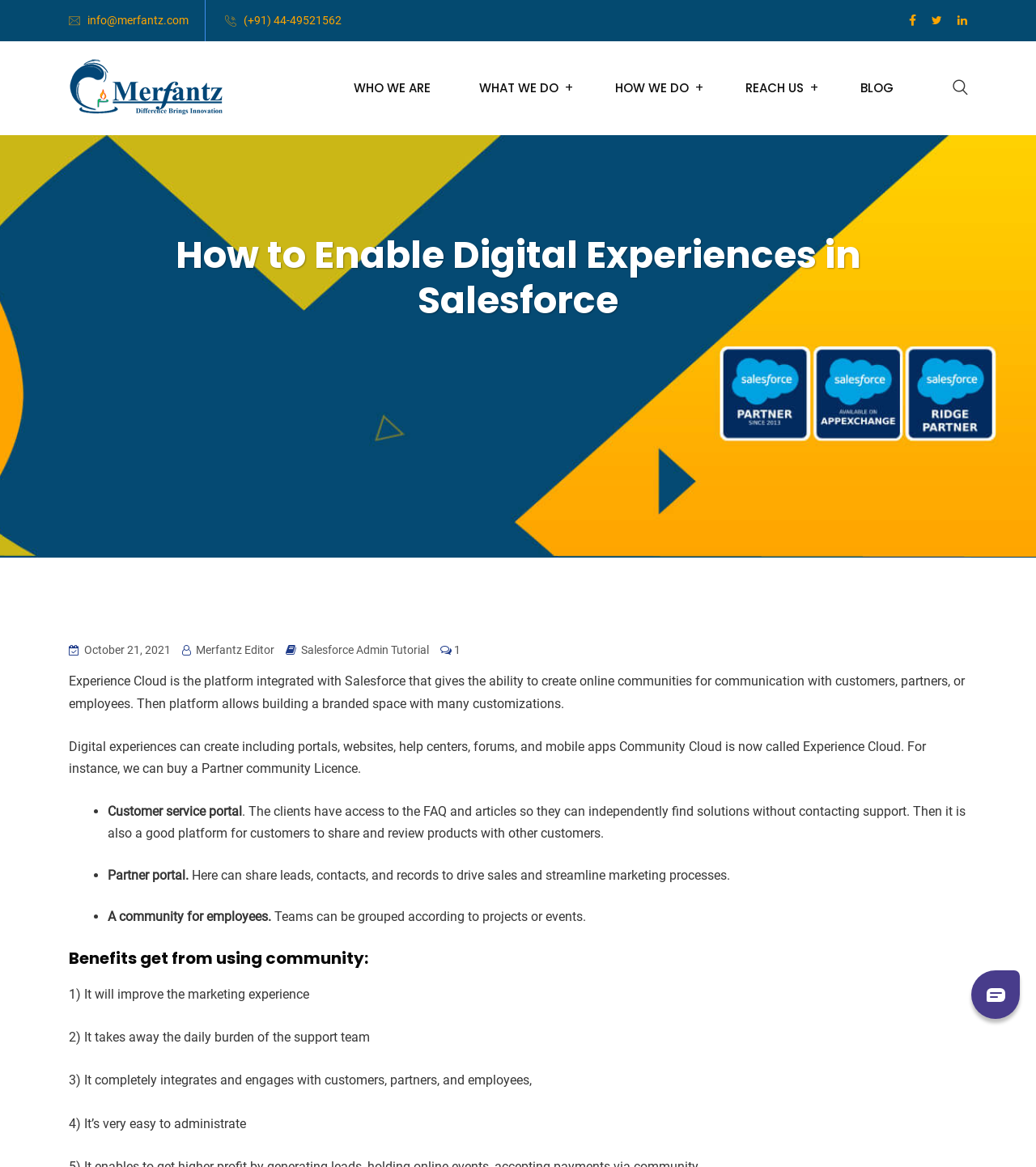What is the company name?
Examine the image and give a concise answer in one word or a short phrase.

Merfantz